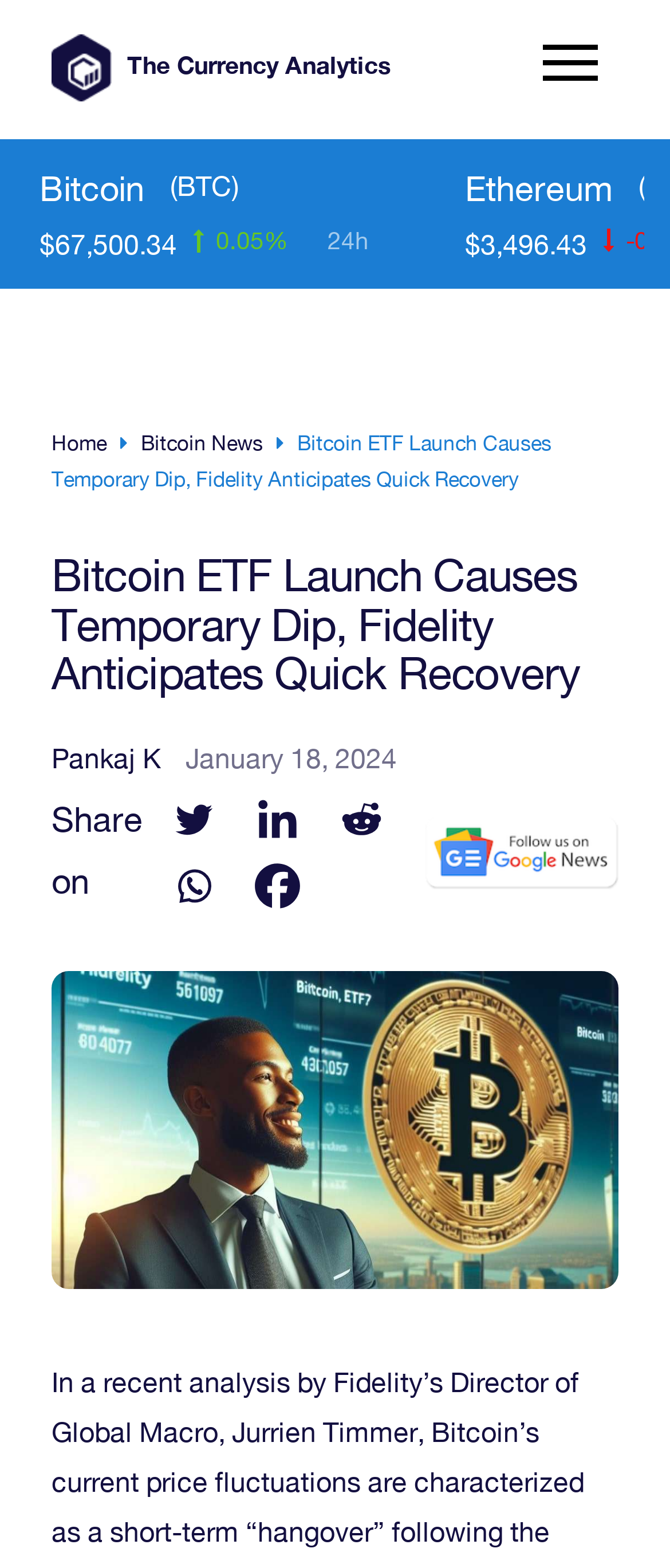What is the current price of Bitcoin?
Please answer the question with as much detail and depth as you can.

I found the current price of Bitcoin by looking at the text element with the bounding box coordinates [0.059, 0.146, 0.264, 0.166], which displays the price as '$67,500.34'.